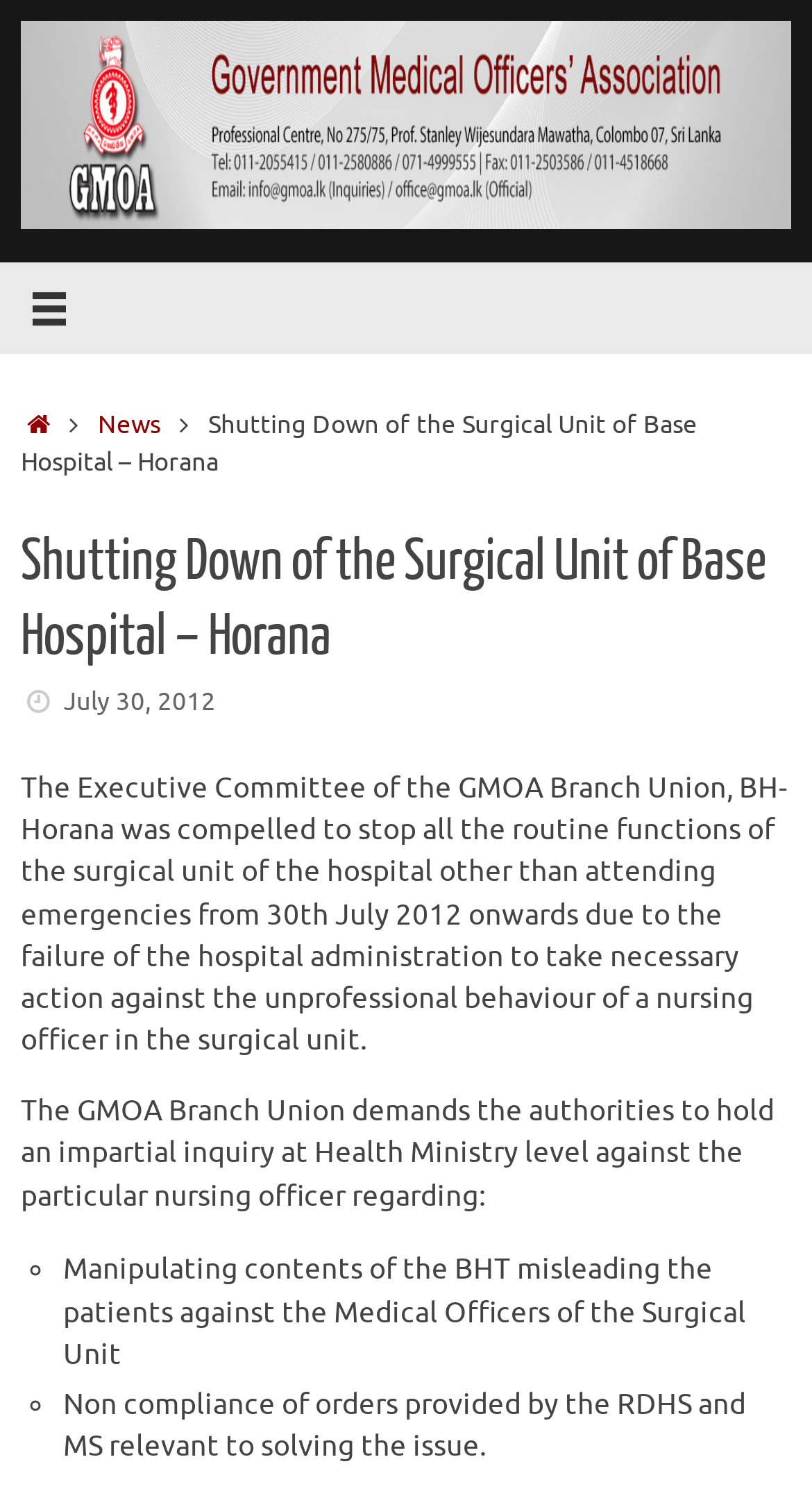Extract the bounding box coordinates of the UI element described: "News". Provide the coordinates in the format [left, top, right, bottom] with values ranging from 0 to 1.

[0.12, 0.273, 0.197, 0.295]